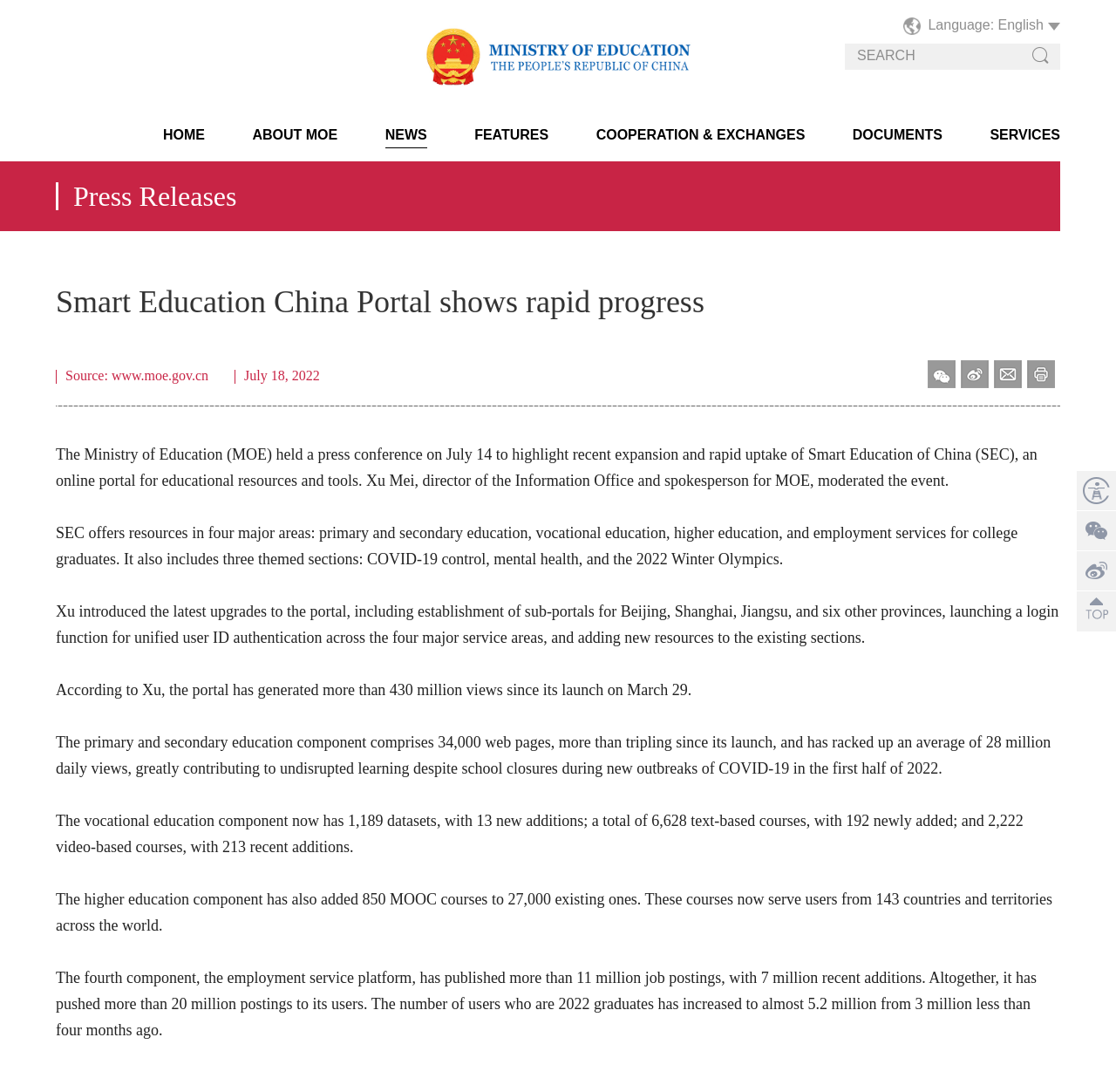What is the language of the webpage?
Using the image, give a concise answer in the form of a single word or short phrase.

English